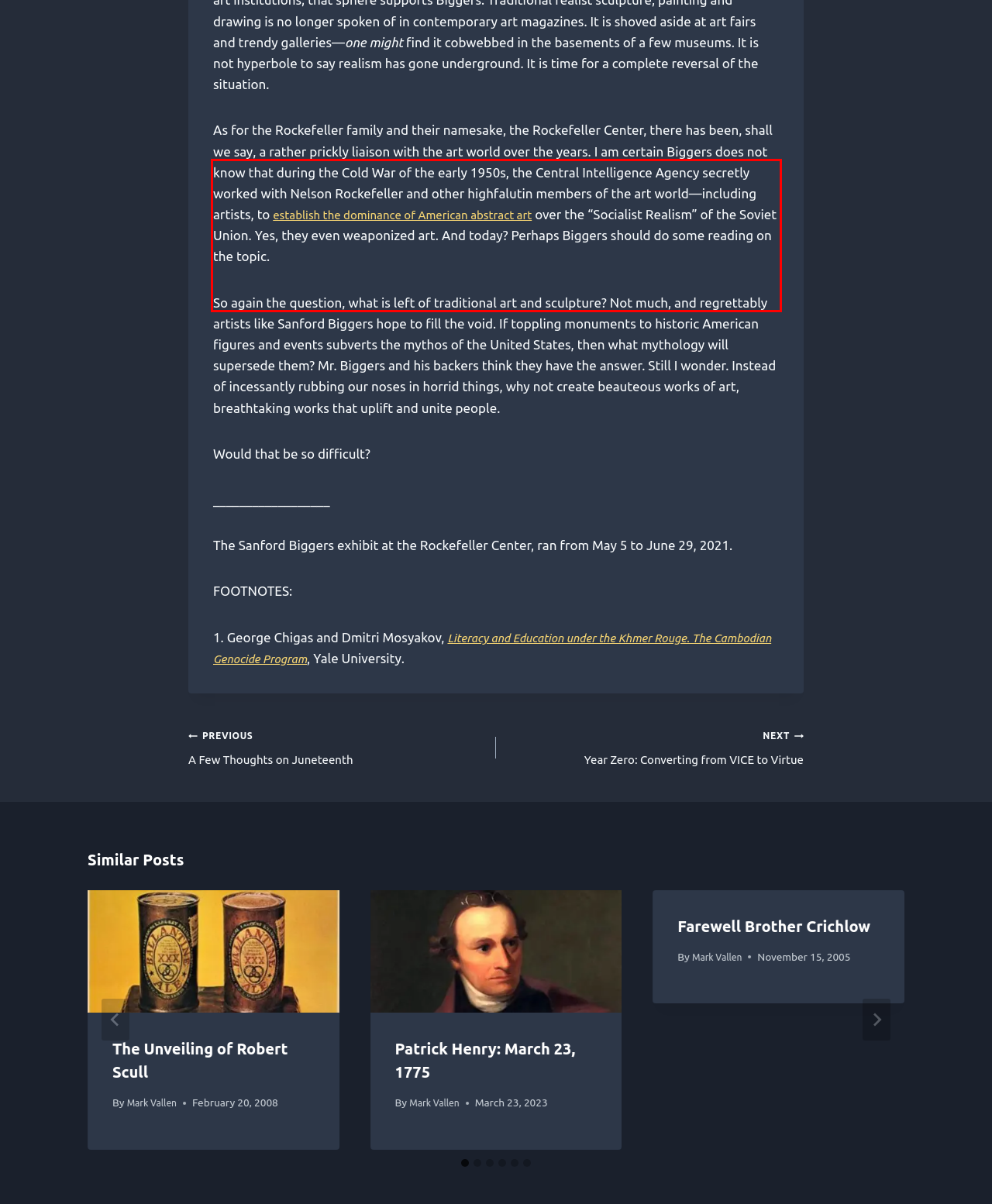Please extract the text content from the UI element enclosed by the red rectangle in the screenshot.

As for the Rockefeller family and their namesake, the Rockefeller Center, there has been, shall we say, a rather prickly liaison with the art world over the years. I am certain Biggers does not know that during the Cold War of the early 1950s, the Central Intelligence Agency secretly worked with Nelson Rockefeller and other highfalutin members of the art world—including artists, to establish the dominance of American abstract art over the “Socialist Realism” of the Soviet Union. Yes, they even weaponized art. And today? Perhaps Biggers should do some reading on the topic.